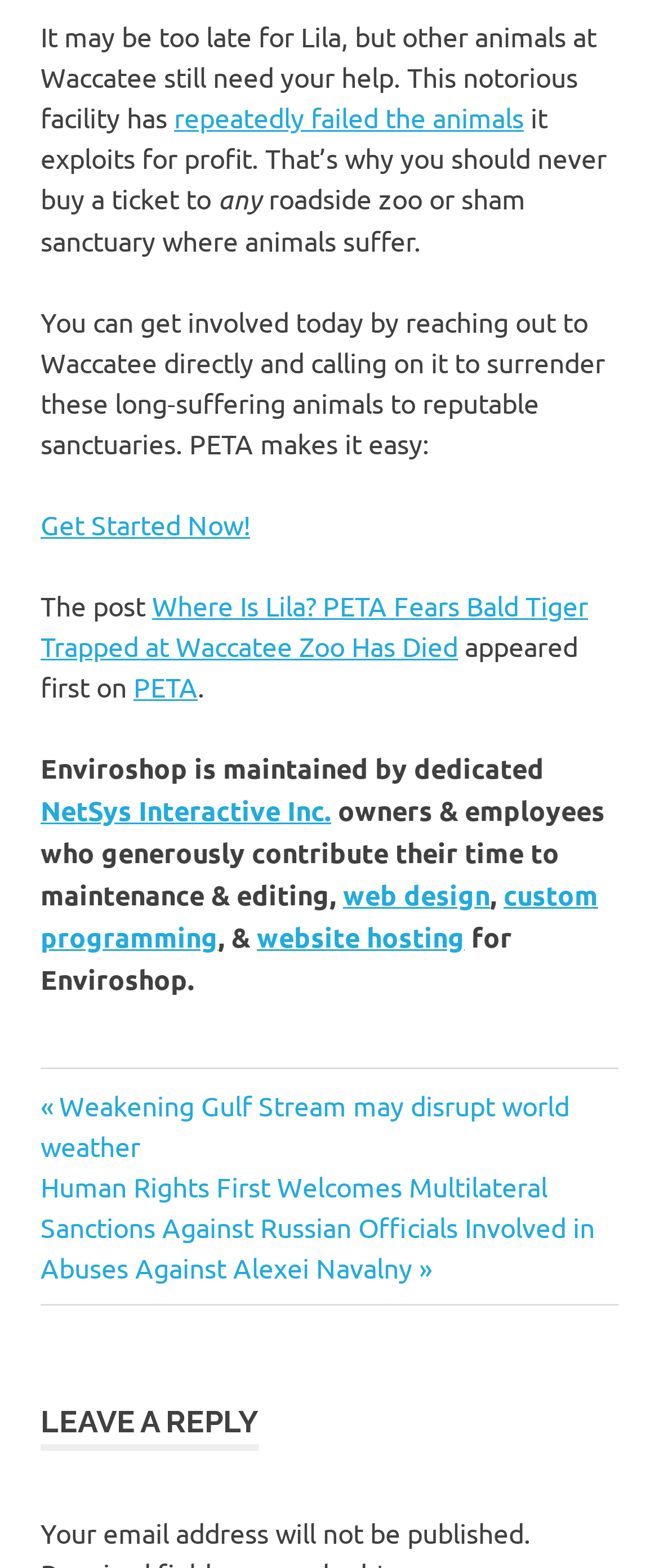Specify the bounding box coordinates of the region I need to click to perform the following instruction: "Read more about 'Where Is Lila? PETA Fears Bald Tiger Trapped at Waccatee Zoo Has Died'". The coordinates must be four float numbers in the range of 0 to 1, i.e., [left, top, right, bottom].

[0.062, 0.374, 0.892, 0.422]